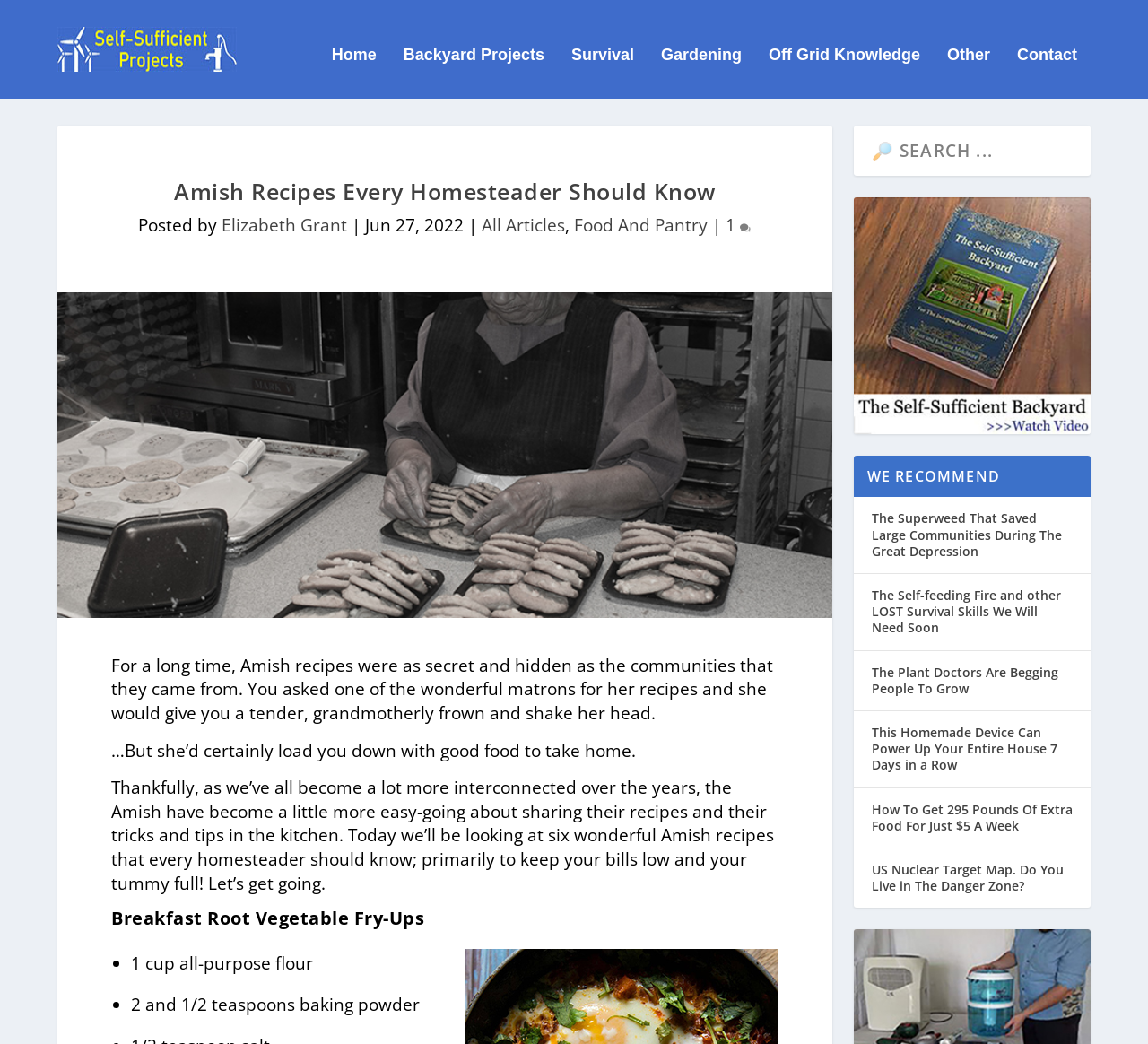Who wrote the article?
Please give a detailed and elaborate explanation in response to the question.

The author of the article is mentioned in the text as 'Posted by Elizabeth Grant' which indicates that Elizabeth Grant is the writer of the article.